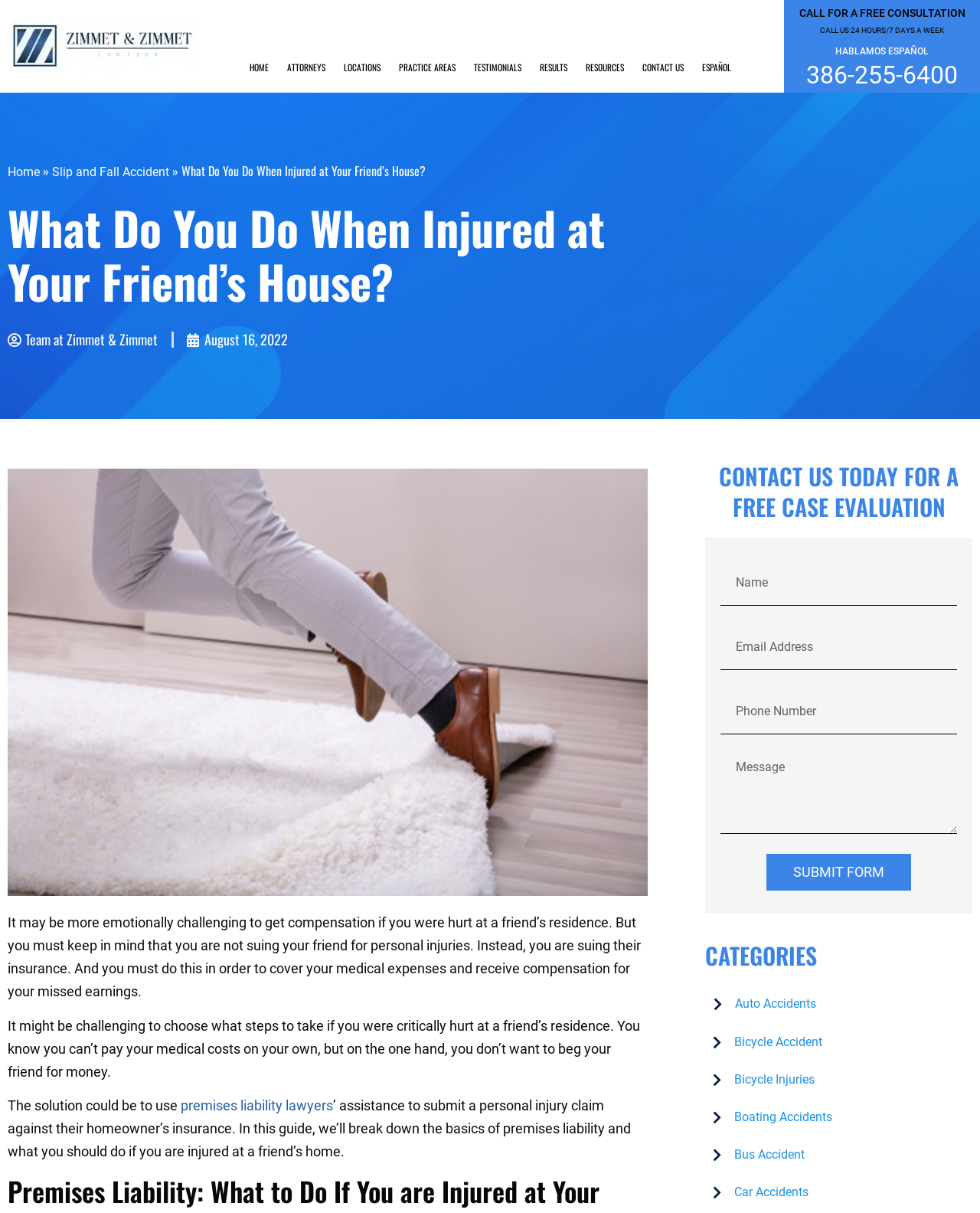Give a short answer using one word or phrase for the question:
What is the phone number to call for a free consultation?

386-255-6400